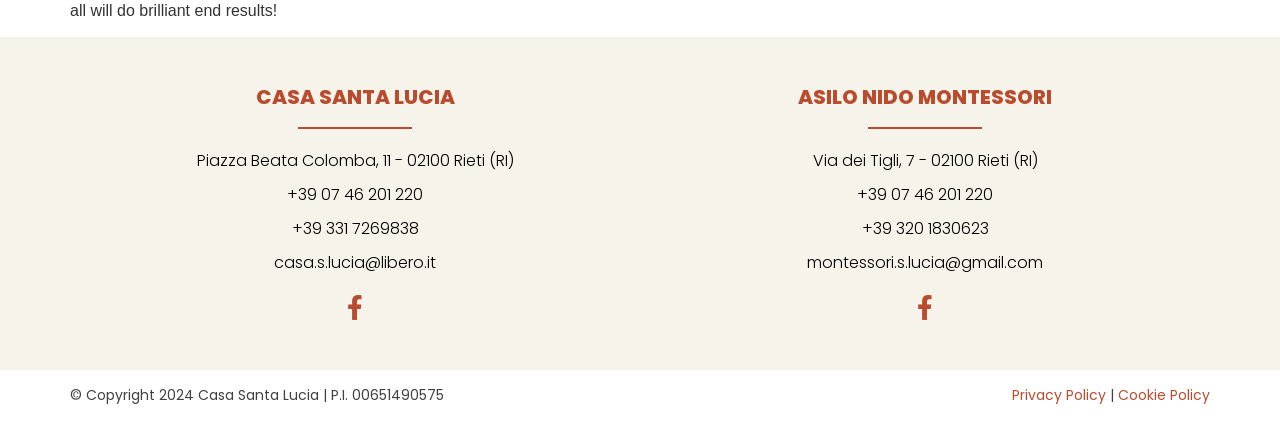Identify the bounding box coordinates of the element that should be clicked to fulfill this task: "Call the phone number". The coordinates should be provided as four float numbers between 0 and 1, i.e., [left, top, right, bottom].

[0.055, 0.435, 0.5, 0.492]